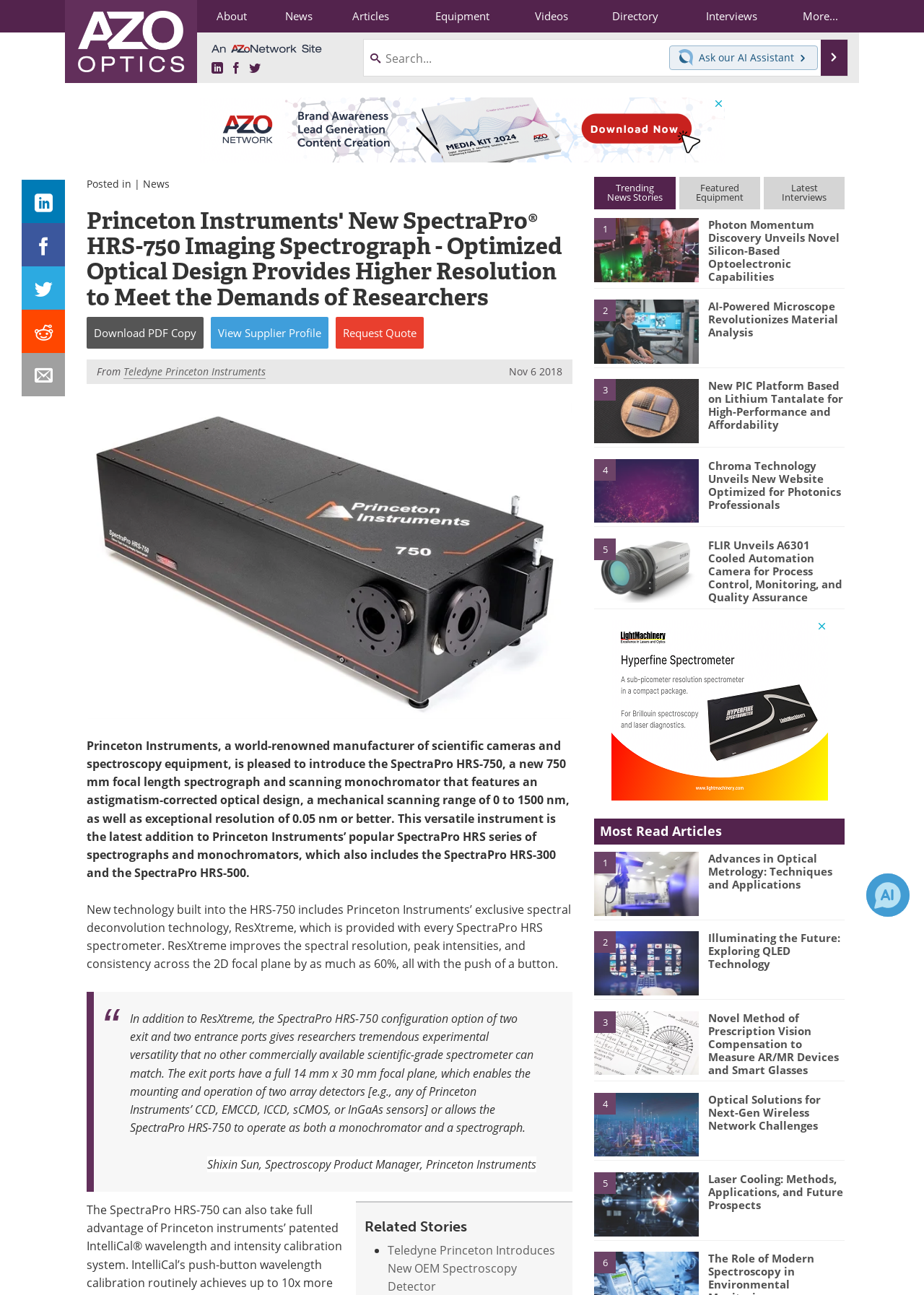What is the name of the technology that improves spectral resolution?
Answer the question with a single word or phrase by looking at the picture.

ResXtreme